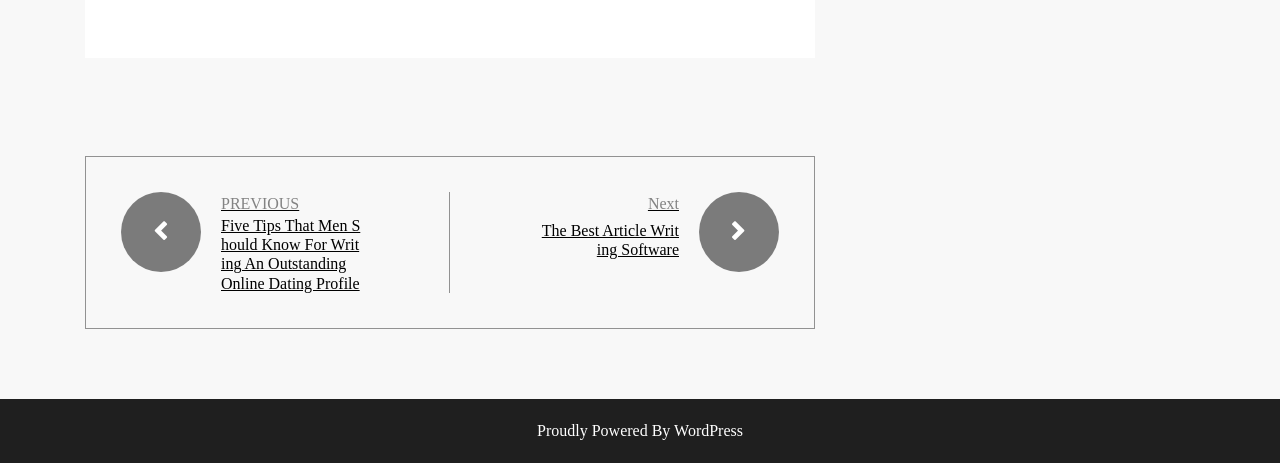Please reply with a single word or brief phrase to the question: 
What is the topic of the previous article?

Online Dating Profile